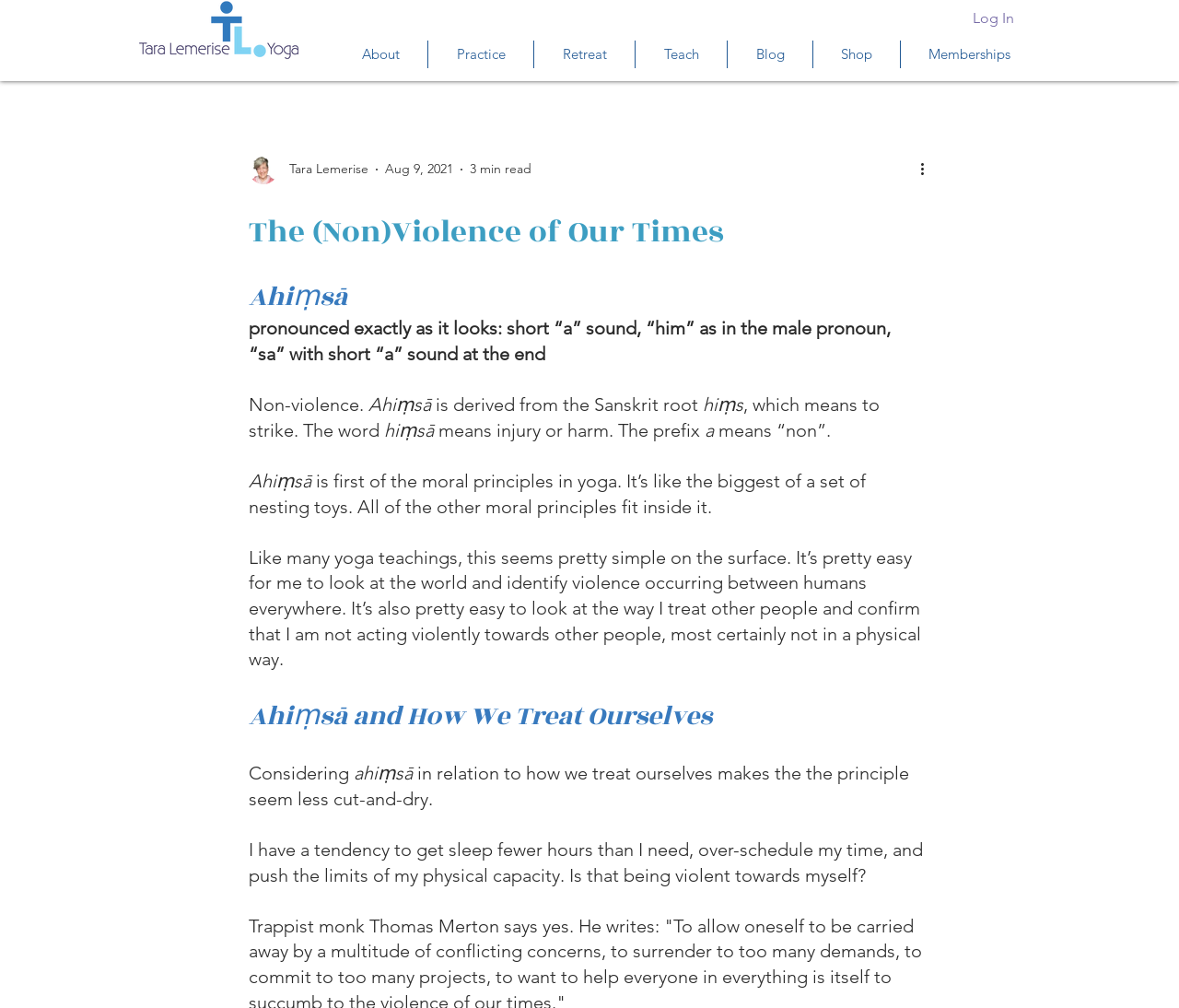Please identify the coordinates of the bounding box for the clickable region that will accomplish this instruction: "Learn more about hyperpigmentation".

None